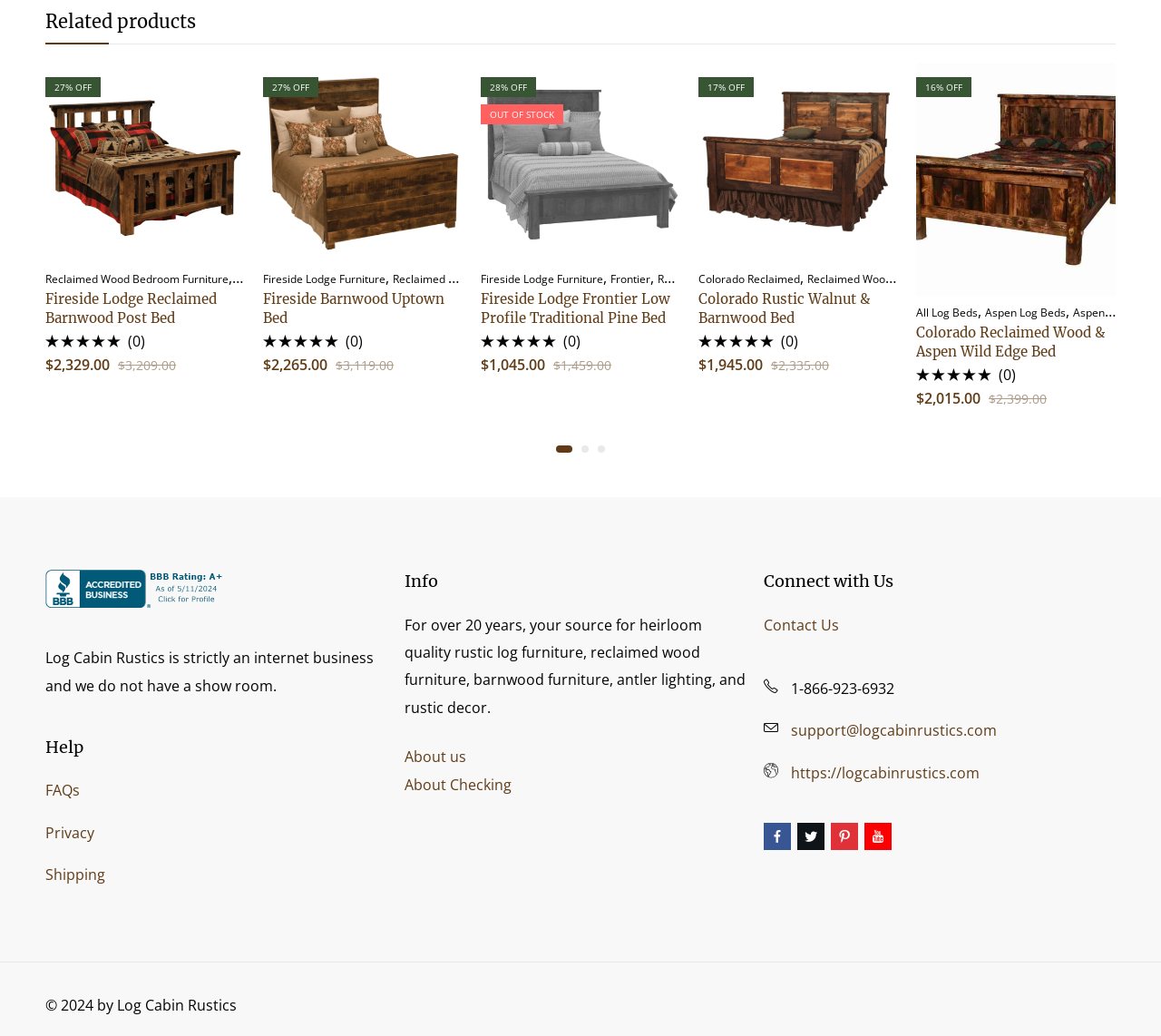Specify the bounding box coordinates of the region I need to click to perform the following instruction: "Read about 'BNS BEST NEW GLOBAL RAP AND TRAP: Swedish Colombian rapper REMMEH drops a catchy, melodic beat-driven single as he raps and sings positively on the globally uplifting ‘You Live On’'". The coordinates must be four float numbers in the range of 0 to 1, i.e., [left, top, right, bottom].

None